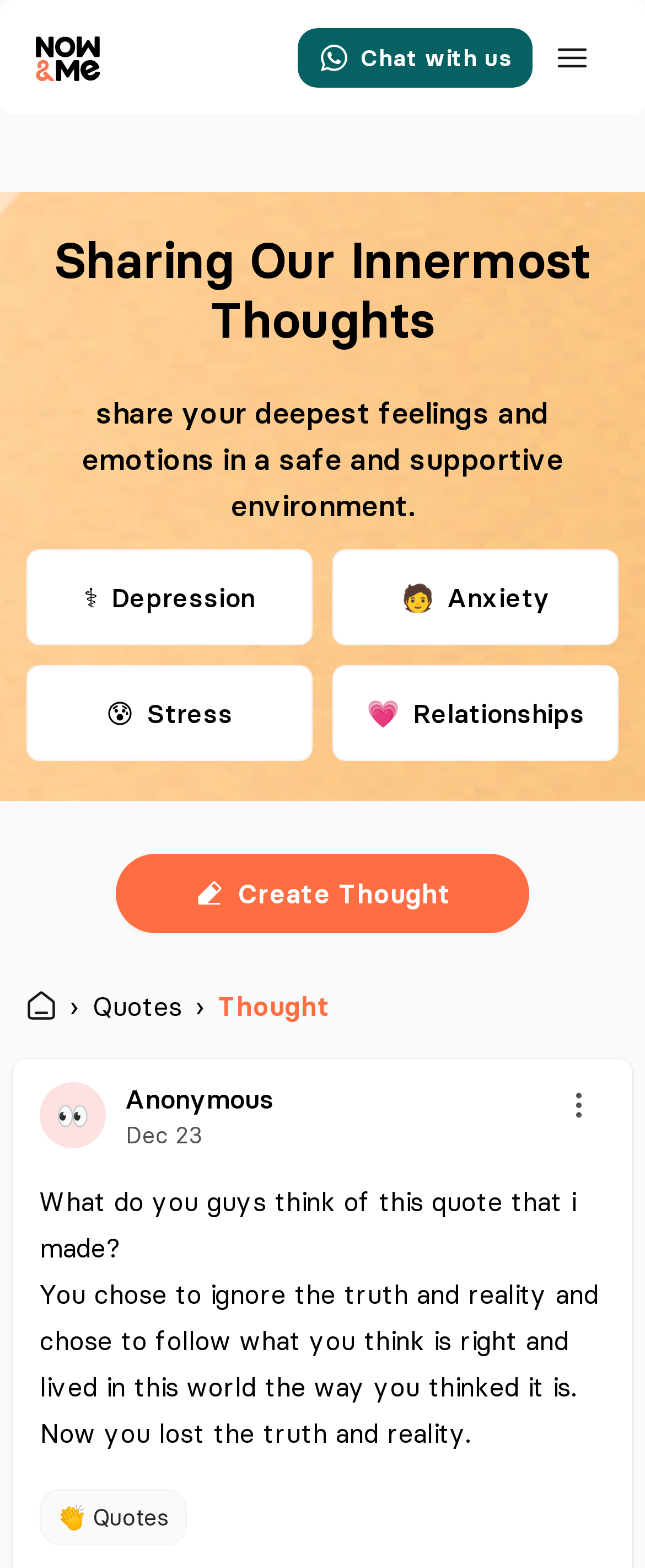Determine the main headline of the webpage and provide its text.

Sharing Our Innermost Thoughts